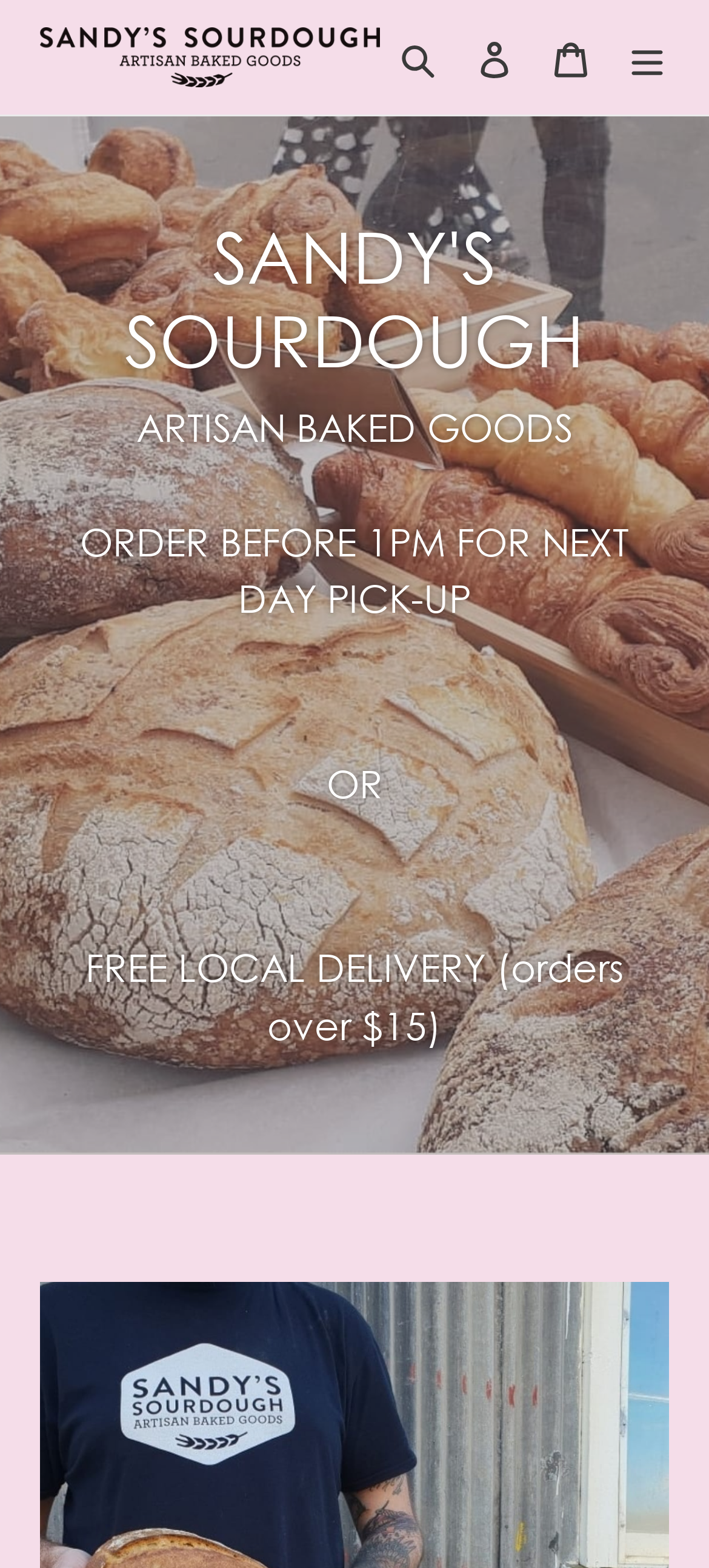Find the bounding box coordinates for the UI element that matches this description: "alt="sandyssourdough"".

[0.056, 0.017, 0.536, 0.055]